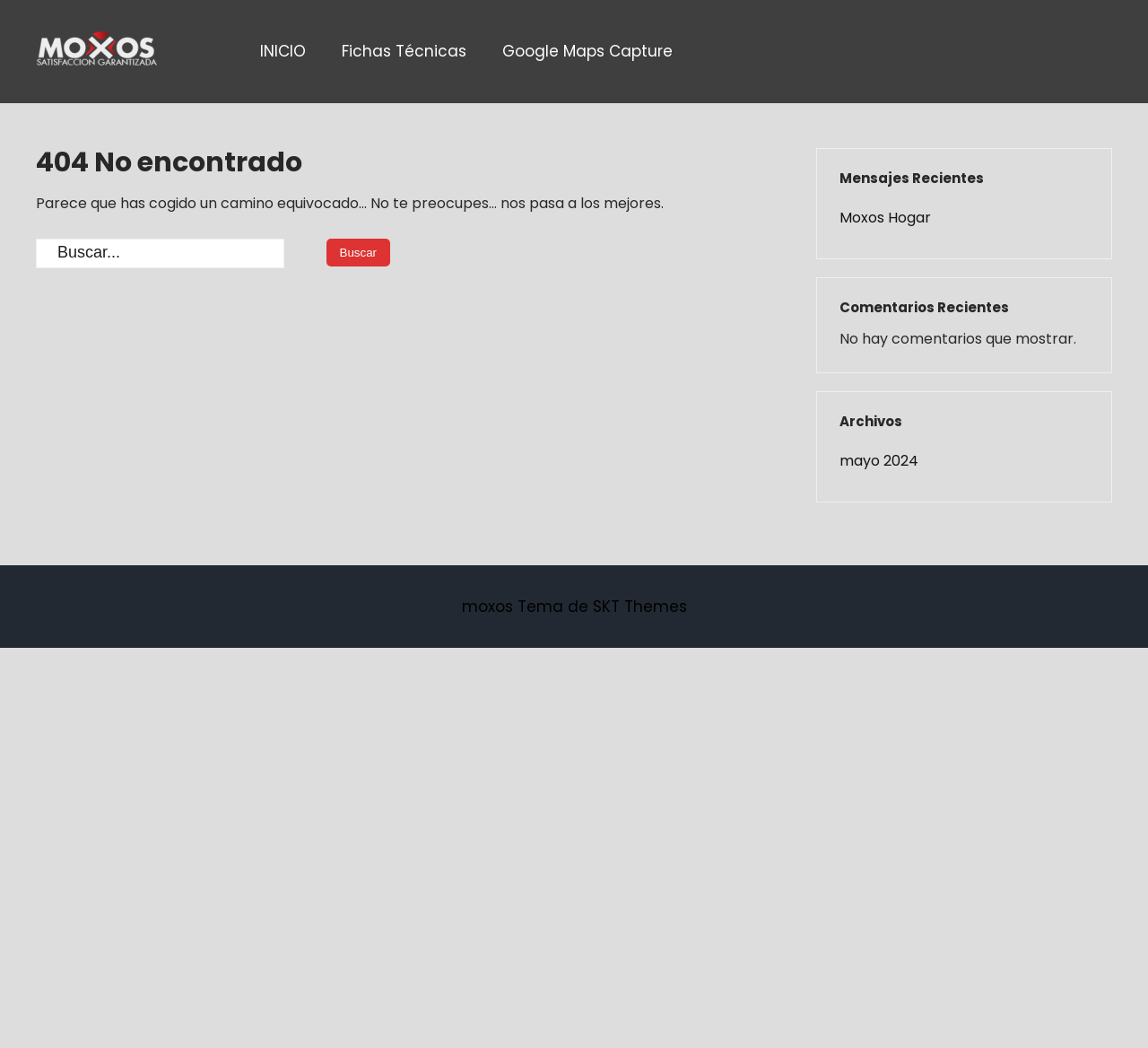Find the coordinates for the bounding box of the element with this description: "Google Maps Capture".

[0.422, 0.0, 0.602, 0.098]